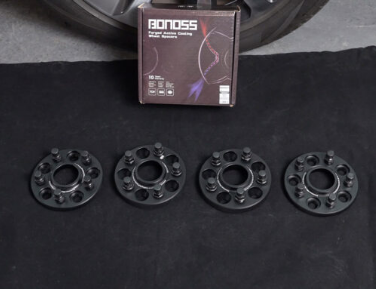How many wheel spacers are shown in the image?
Please craft a detailed and exhaustive response to the question.

The image showcases a set of BONOSS forged active cooling wheel spacers arranged neatly on a dark surface, and upon closer inspection, it can be seen that there are four spacers in total.